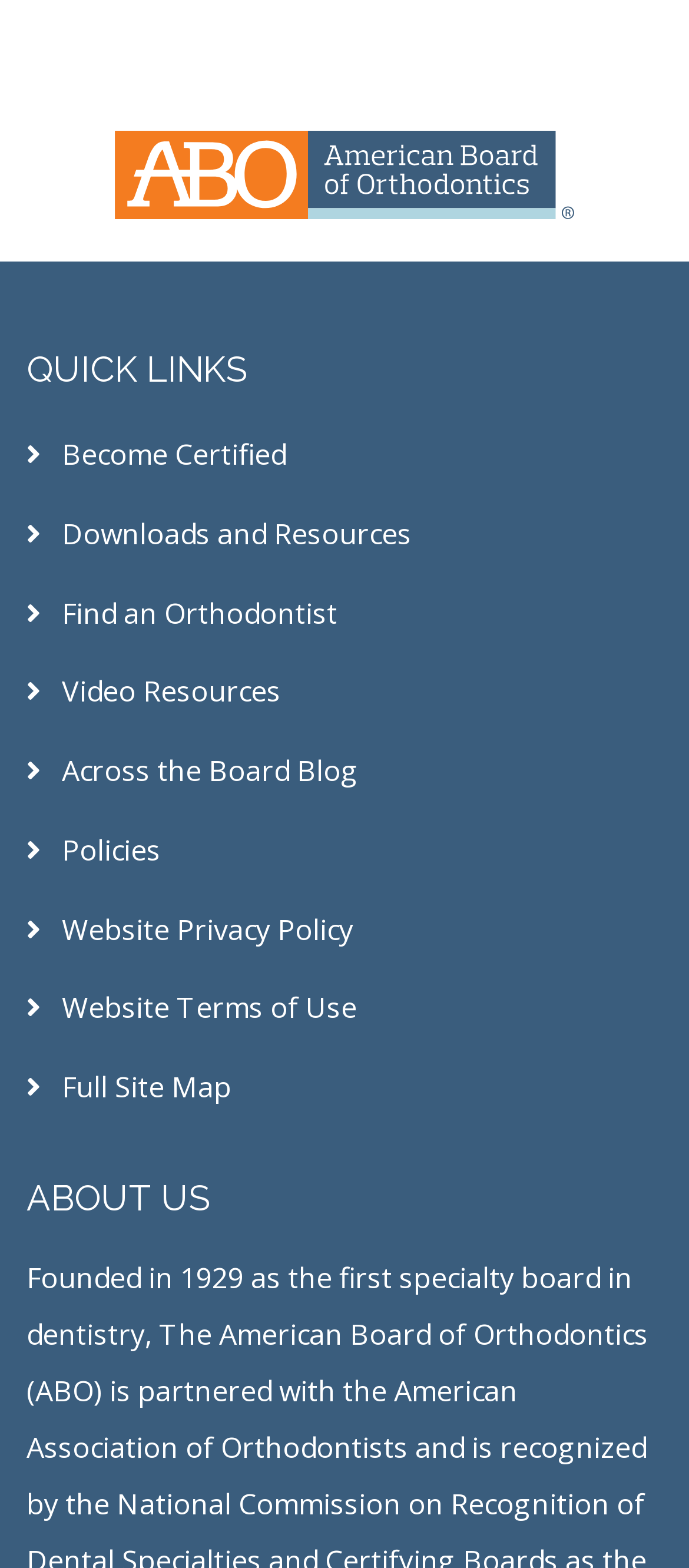Determine the bounding box coordinates of the clickable element to achieve the following action: 'Explore Full Site Map'. Provide the coordinates as four float values between 0 and 1, formatted as [left, top, right, bottom].

[0.038, 0.672, 0.962, 0.715]